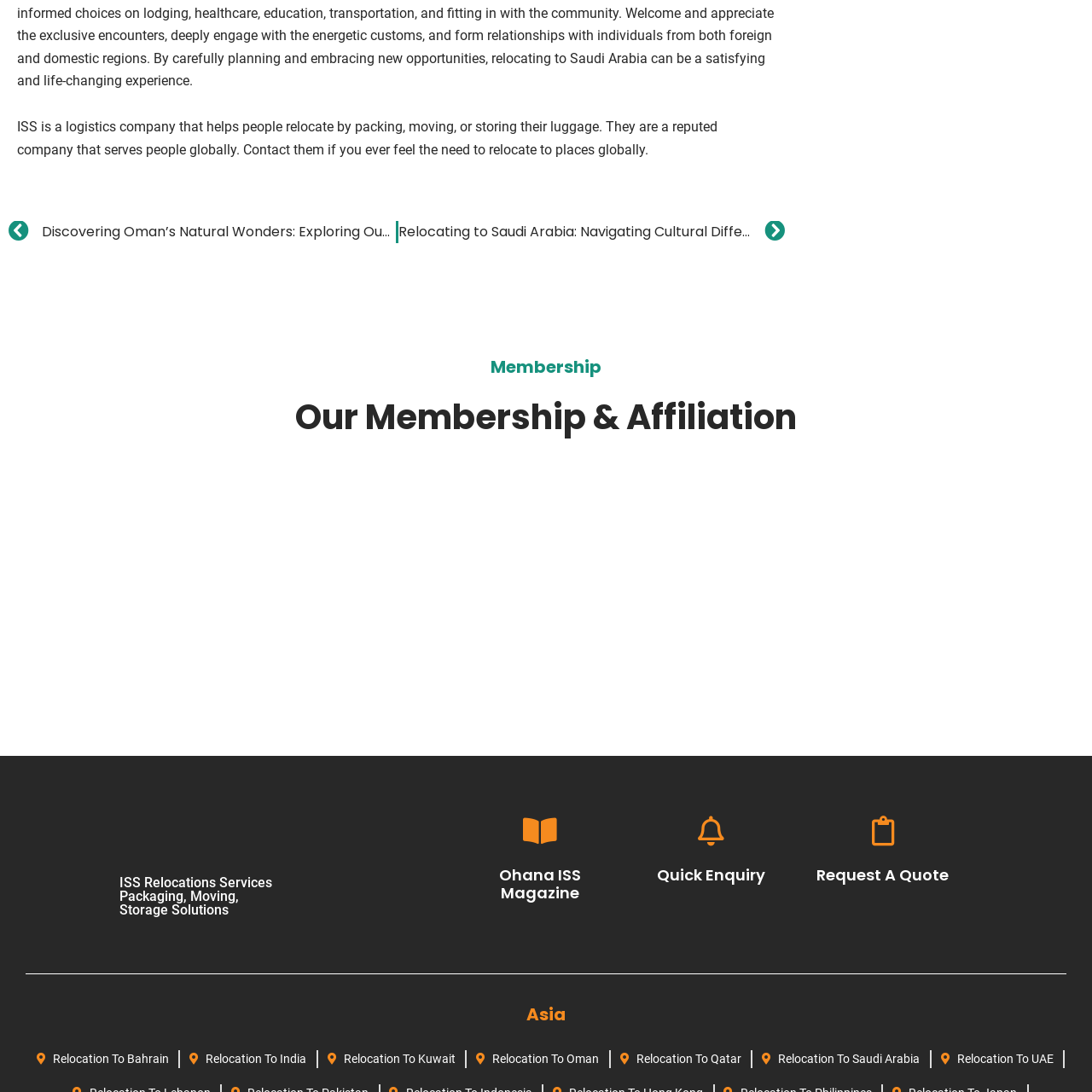Describe in detail the portion of the image that is enclosed within the red boundary.

The image features a logo representing ISS, a logistics company known for assisting individuals with relocation services, including packing, moving, and storage of belongings. This logo is part of a promotional display that highlights various aspects of ISS and its global service offerings, showcasing their commitment to facilitating seamless relocations for clients around the world. The design reflects the company's brand identity, emphasizing professionalism and reliability in logistics solutions. The image contributes to a section that may be promoting memberships, services, or affiliations related to ISS's operations.